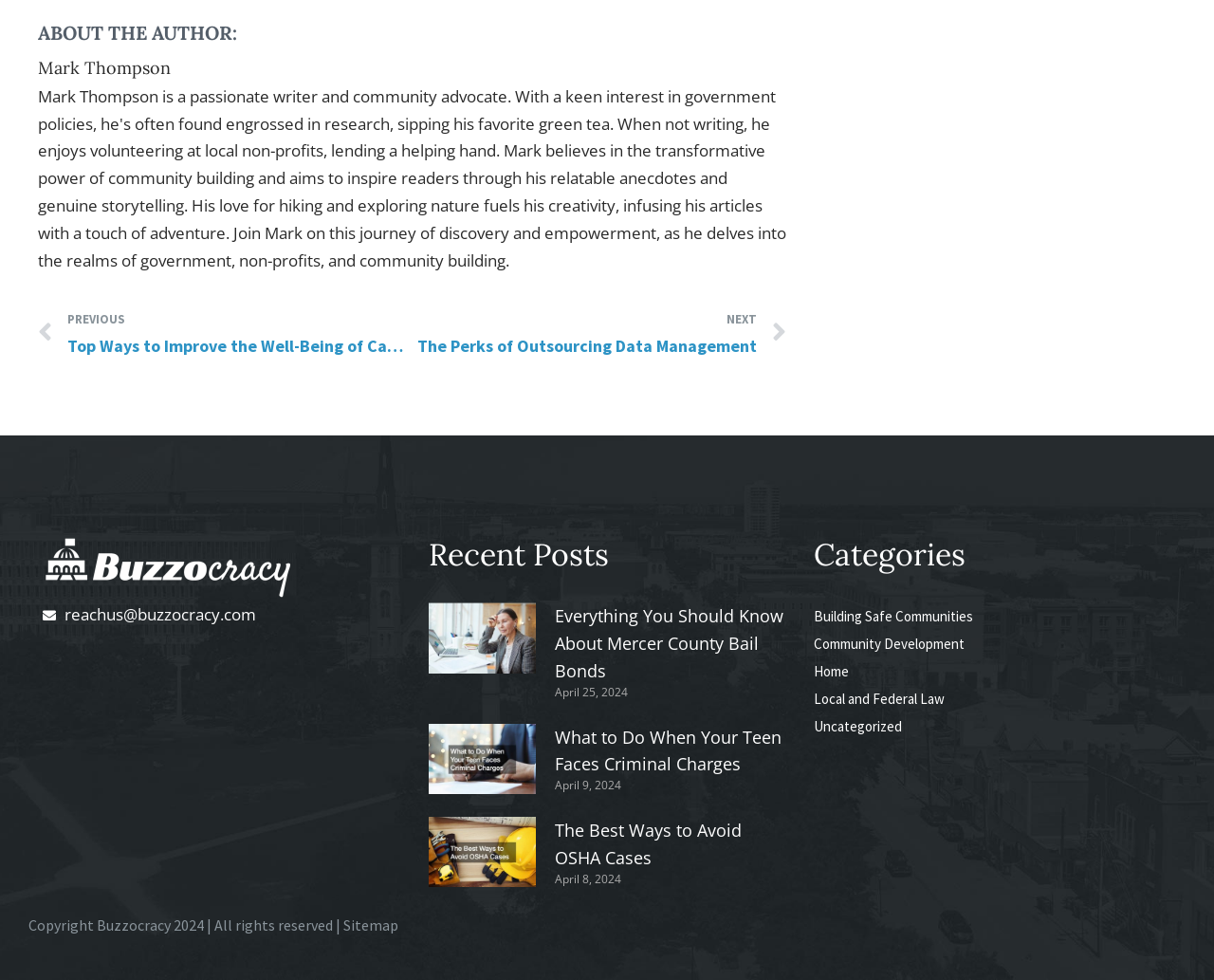How many recent posts are displayed?
From the screenshot, supply a one-word or short-phrase answer.

3